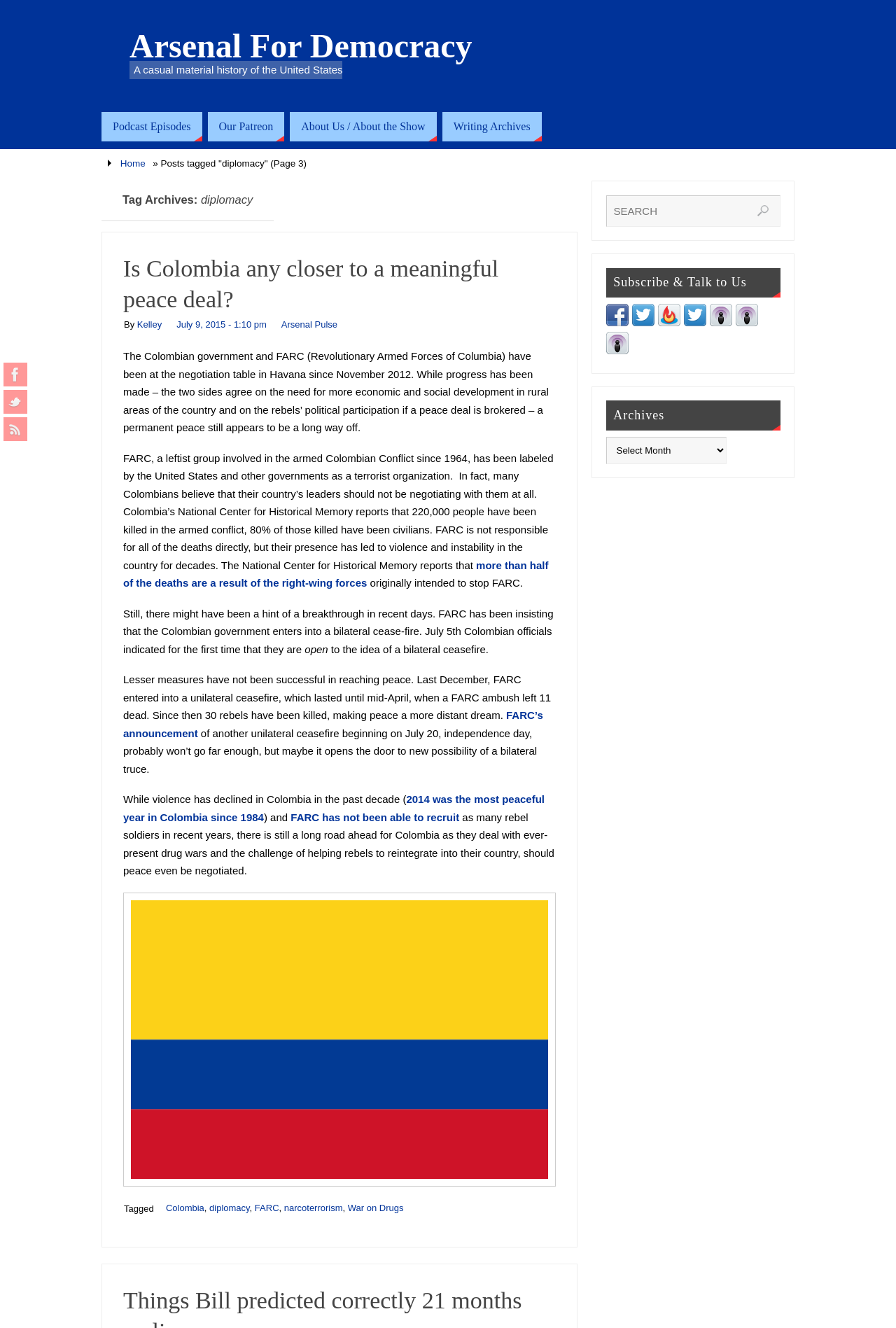Find the primary header on the webpage and provide its text.

Tag Archives: diplomacy